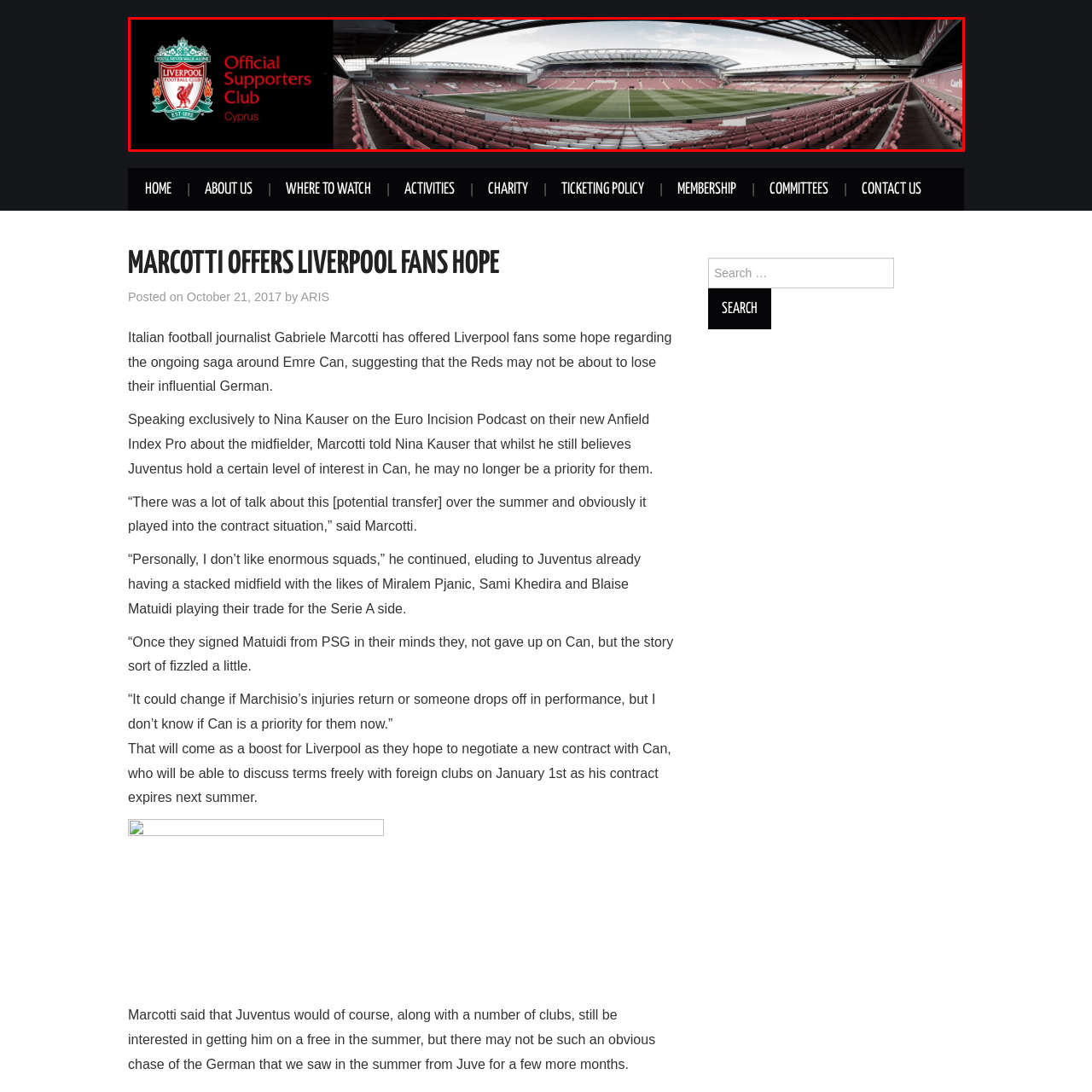Concentrate on the image marked by the red box, What is the name of the football club's stadium?
 Your answer should be a single word or phrase.

Anfield